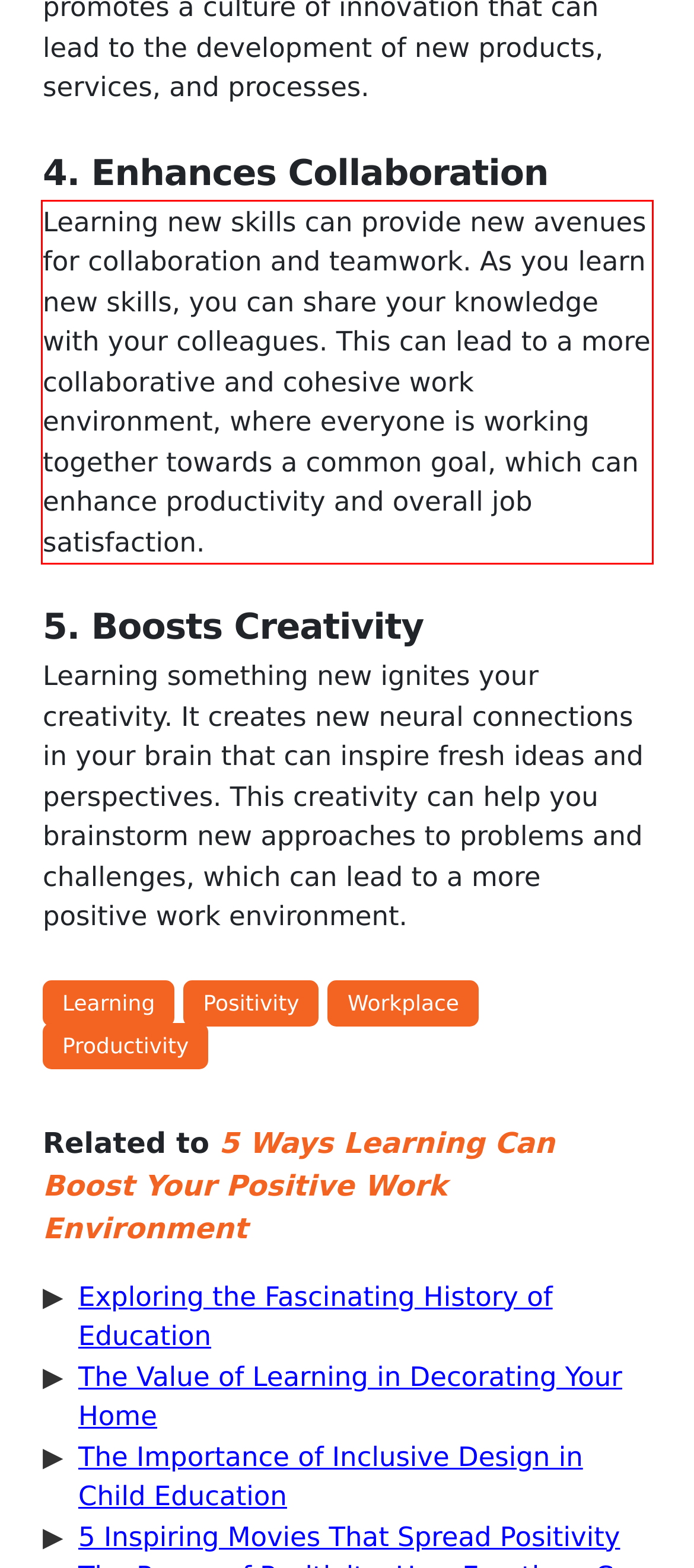Examine the screenshot of the webpage, locate the red bounding box, and generate the text contained within it.

Learning new skills can provide new avenues for collaboration and teamwork. As you learn new skills, you can share your knowledge with your colleagues. This can lead to a more collaborative and cohesive work environment, where everyone is working together towards a common goal, which can enhance productivity and overall job satisfaction.